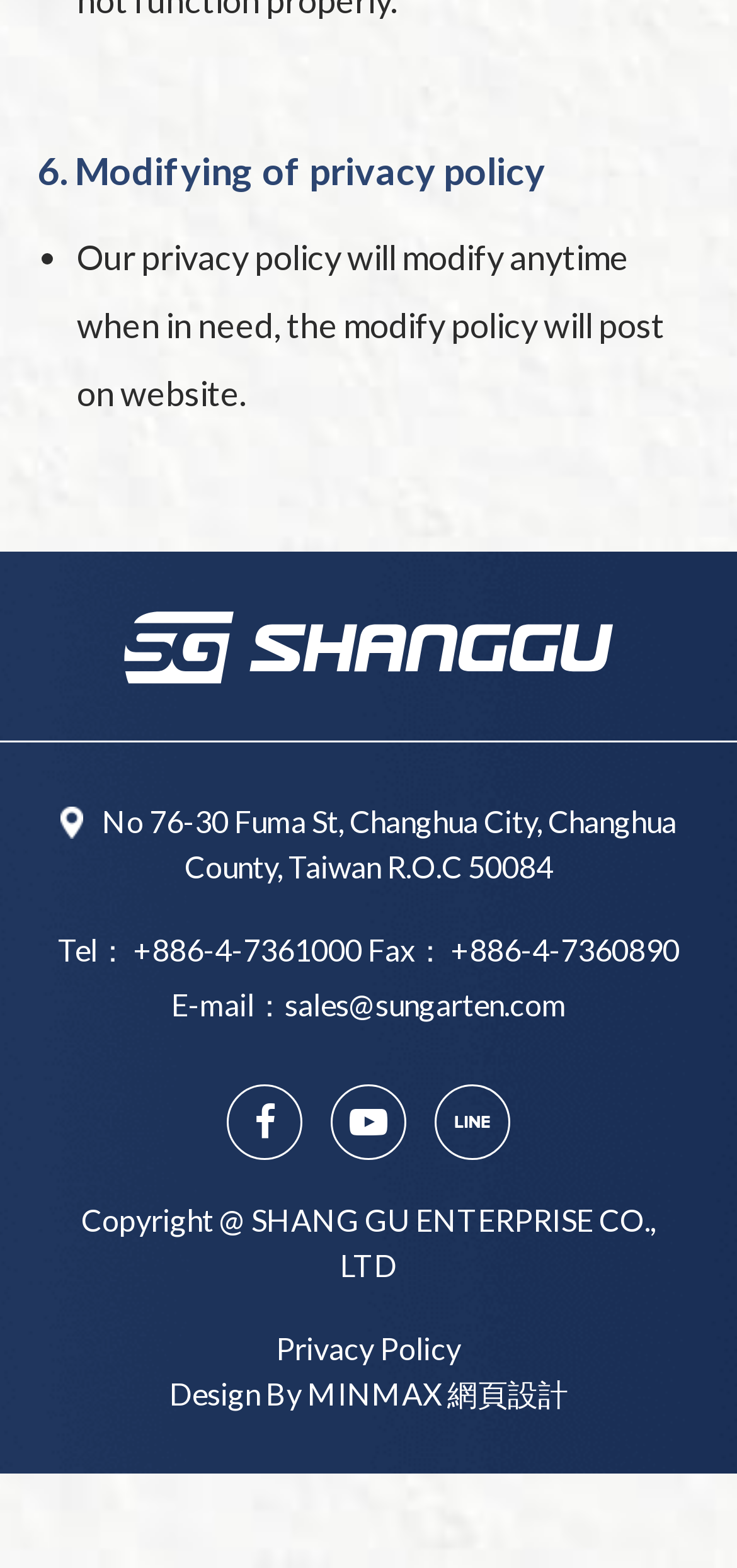Find the bounding box of the element with the following description: "+886-4-7361000". The coordinates must be four float numbers between 0 and 1, formatted as [left, top, right, bottom].

[0.181, 0.594, 0.491, 0.617]